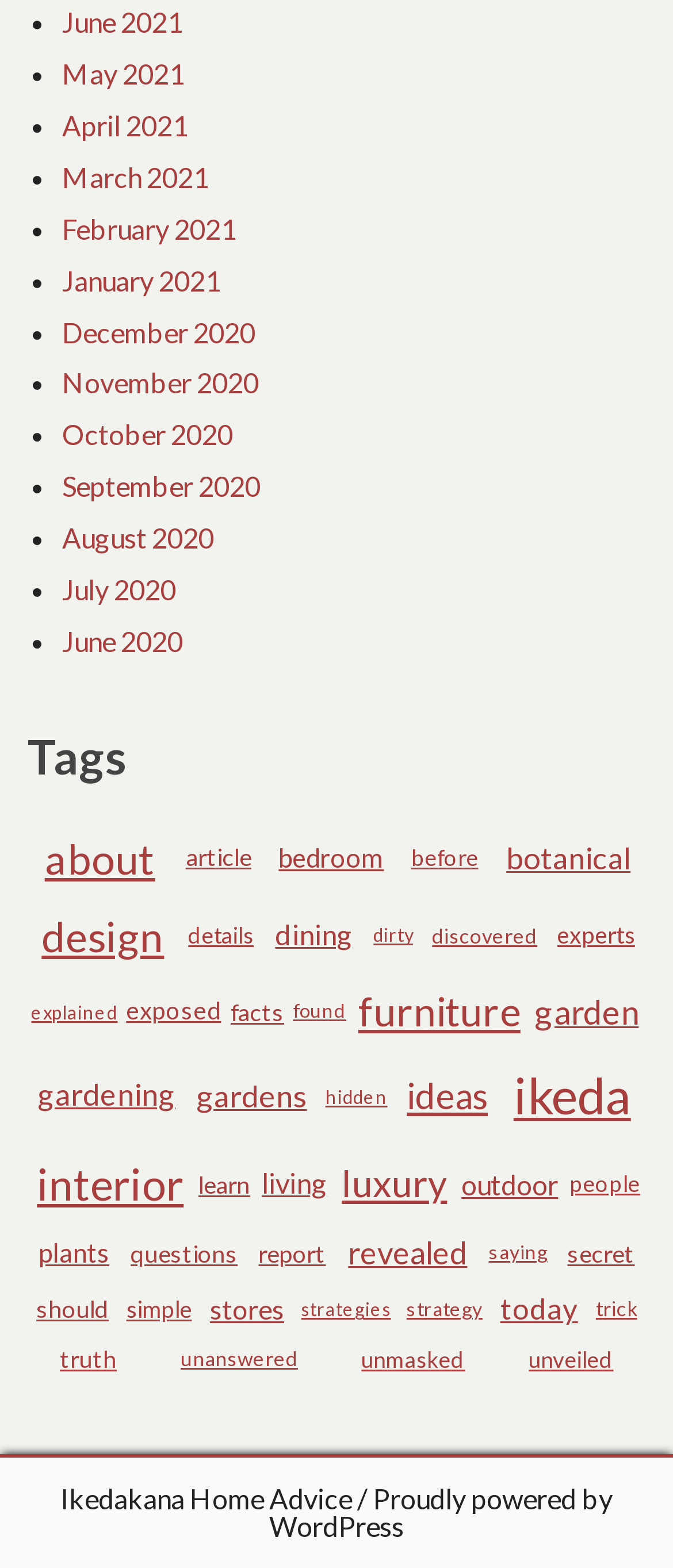How many tags are listed?
Give a one-word or short-phrase answer derived from the screenshot.

49